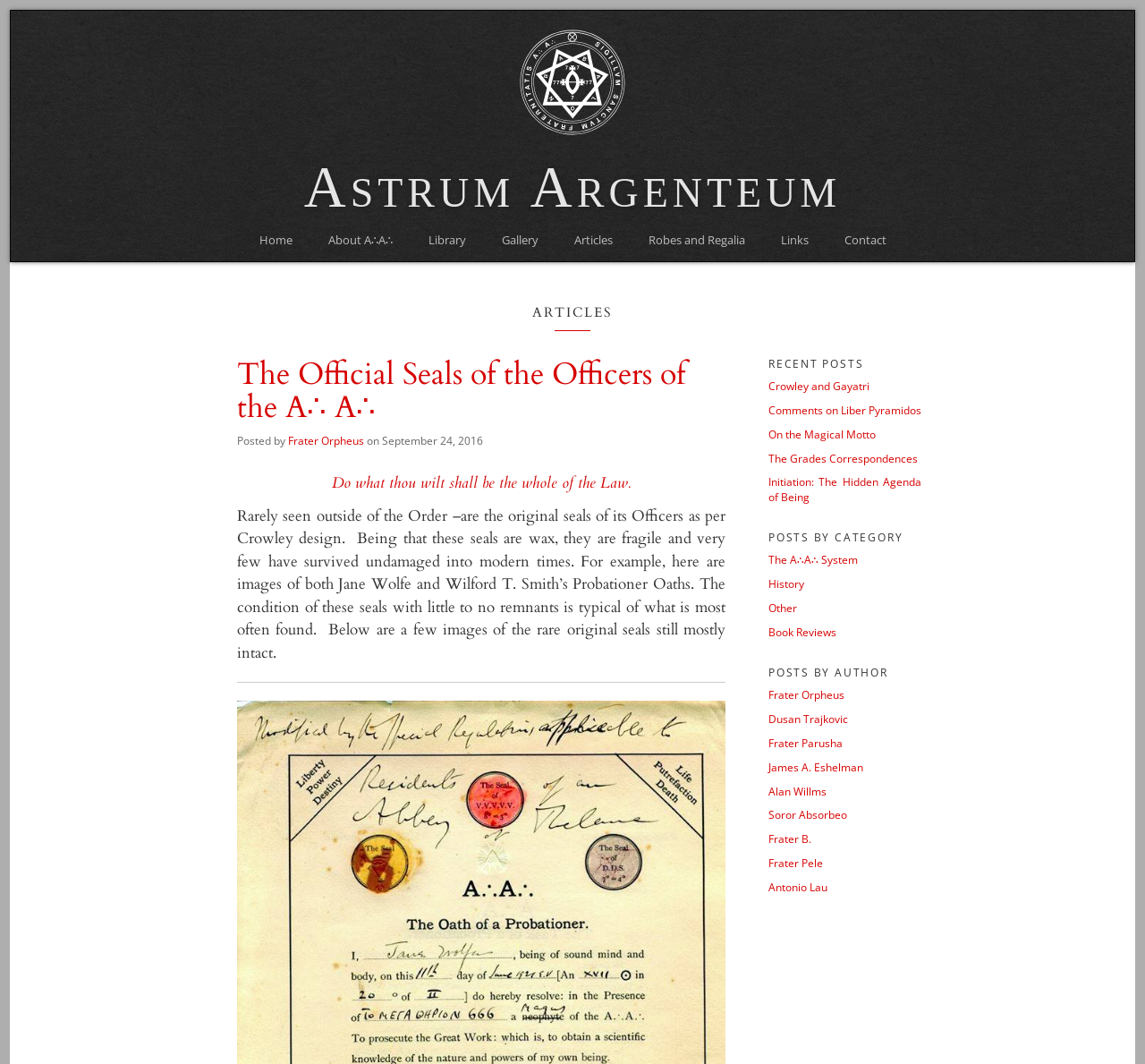Determine the bounding box coordinates for the region that must be clicked to execute the following instruction: "Read the article titled 'The Official Seals of the Officers of the A∴ A∴'".

[0.207, 0.336, 0.634, 0.399]